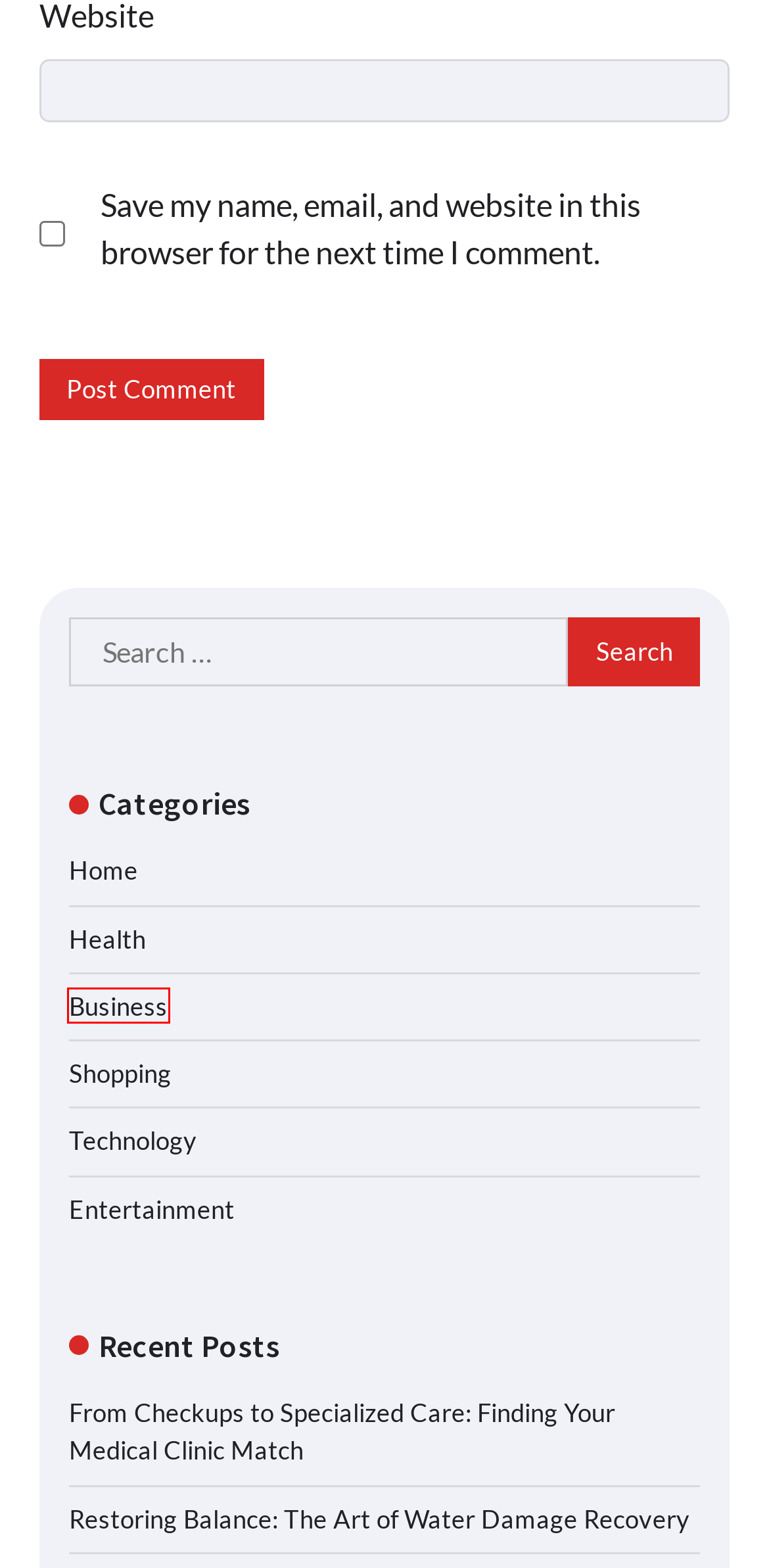Examine the webpage screenshot and identify the UI element enclosed in the red bounding box. Pick the webpage description that most accurately matches the new webpage after clicking the selected element. Here are the candidates:
A. From Checkups to Specialized Care: Finding Your Medical Clinic Match – lemon drop martini
B. Health – lemon drop martini
C. Shopping – lemon drop martini
D. Business – lemon drop martini
E. Home – lemon drop martini
F. Tailor Your Book’s Spine Perfectly Get Our Calculator – lemon drop martini
G. Restoring Balance: The Art of Water Damage Recovery – lemon drop martini
H. Entertainment – lemon drop martini

D